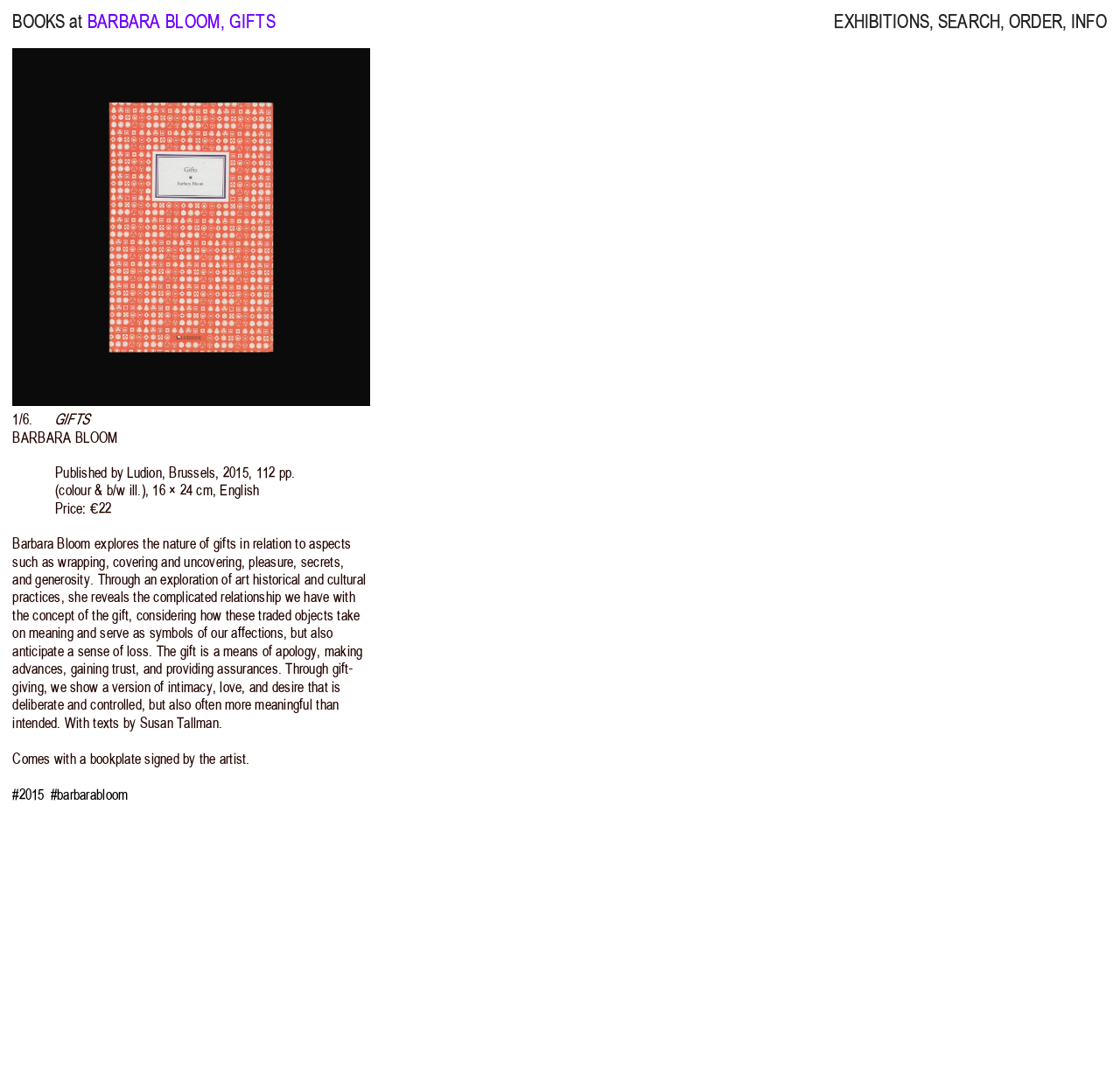What is the theme of the book?
Using the details from the image, give an elaborate explanation to answer the question.

I found the answer by reading the StaticText element with the text 'Barbara Bloom explores the nature of gifts in relation to aspects such as wrapping, covering and uncovering, pleasure, secrets, and generosity.', which suggests that the book is about the theme of gifts.